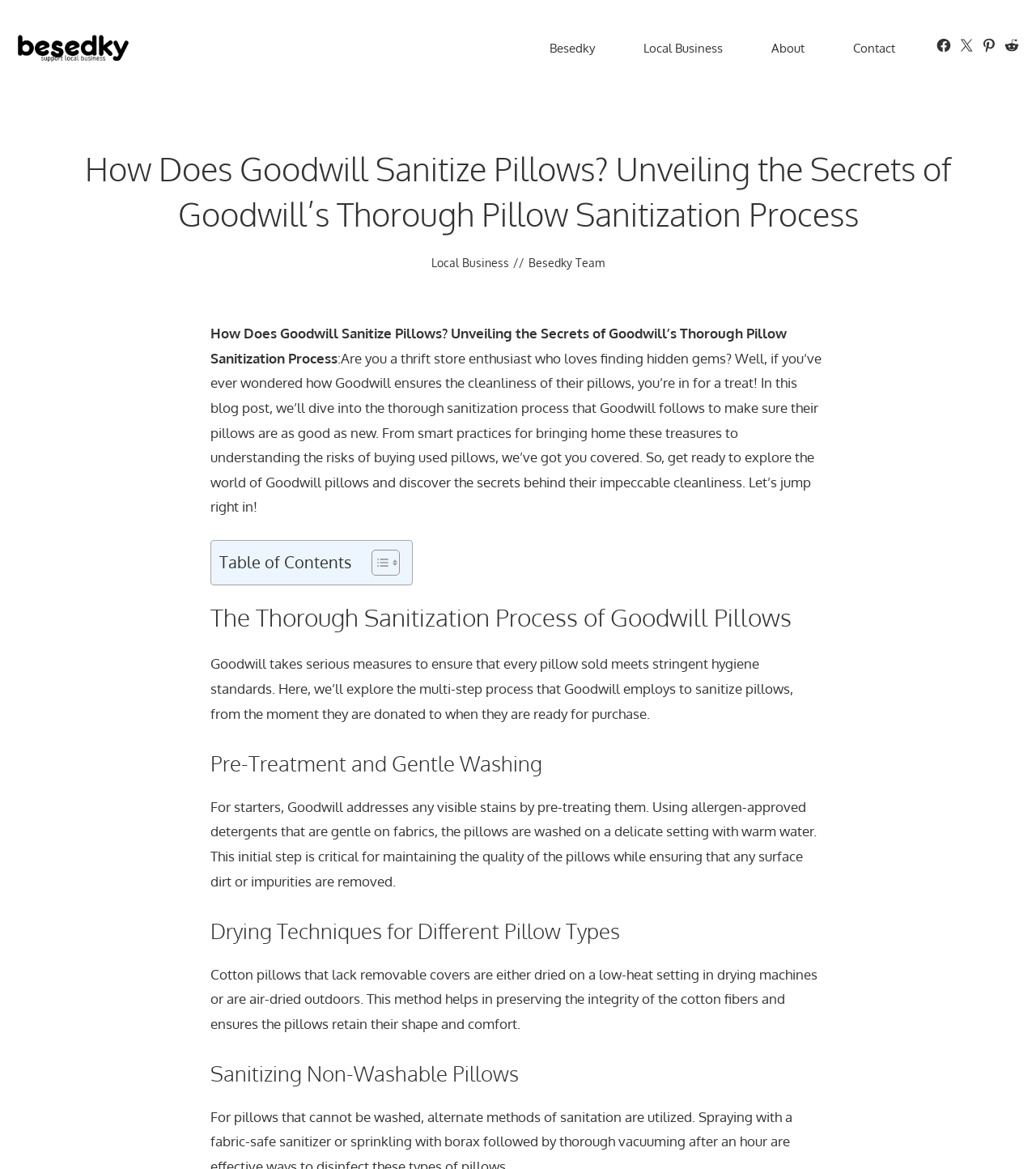Determine the bounding box coordinates of the clickable area required to perform the following instruction: "Click on the Besedky link". The coordinates should be represented as four float numbers between 0 and 1: [left, top, right, bottom].

[0.016, 0.033, 0.125, 0.047]